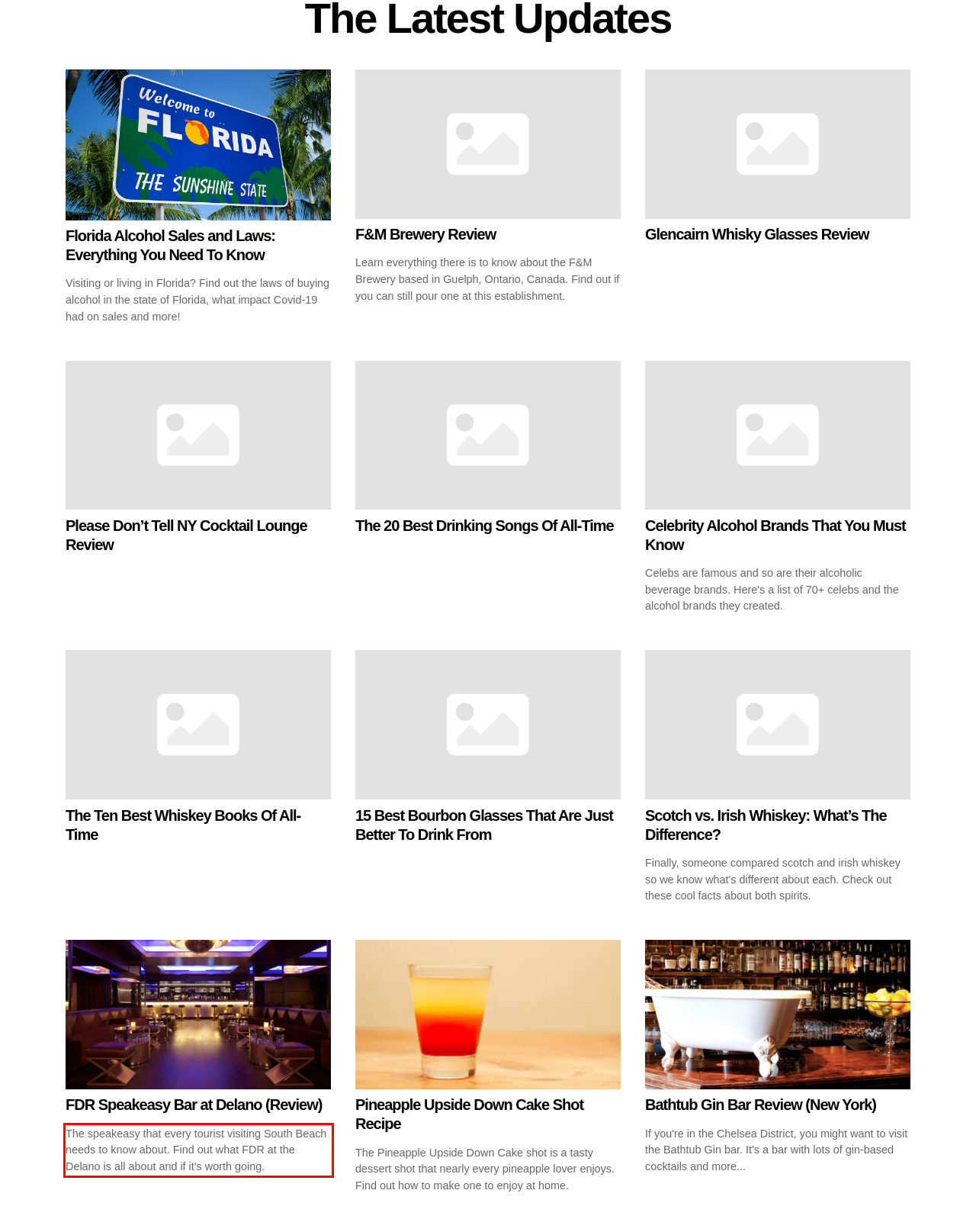Given a screenshot of a webpage, locate the red bounding box and extract the text it encloses.

The speakeasy that every tourist visiting South Beach needs to know about. Find out what FDR at the Delano is all about and if it's worth going.